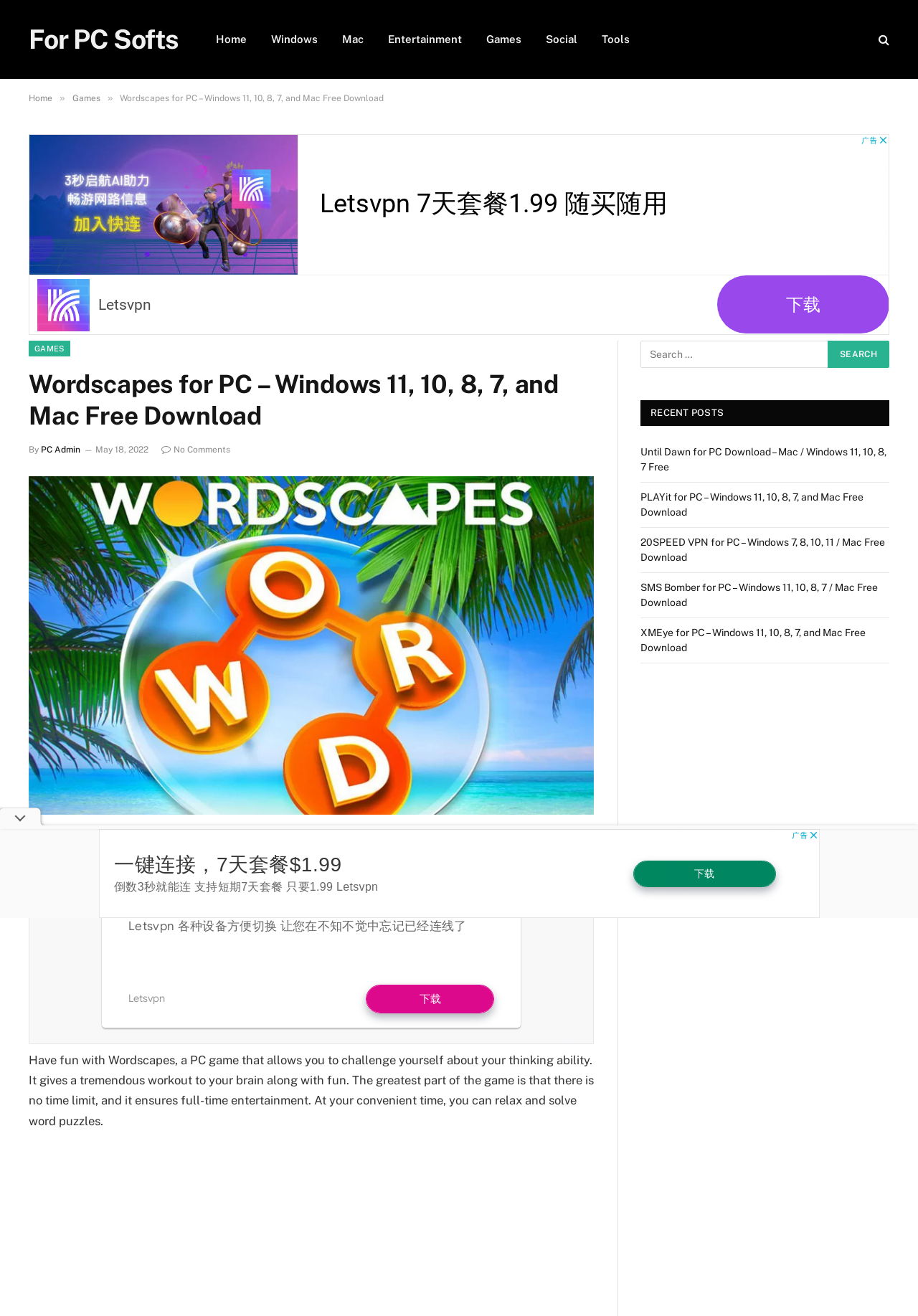Who is the author of the webpage content?
Based on the screenshot, give a detailed explanation to answer the question.

I found the answer by looking at the text 'By PC Admin' which indicates that PC Admin is the author of the webpage content.